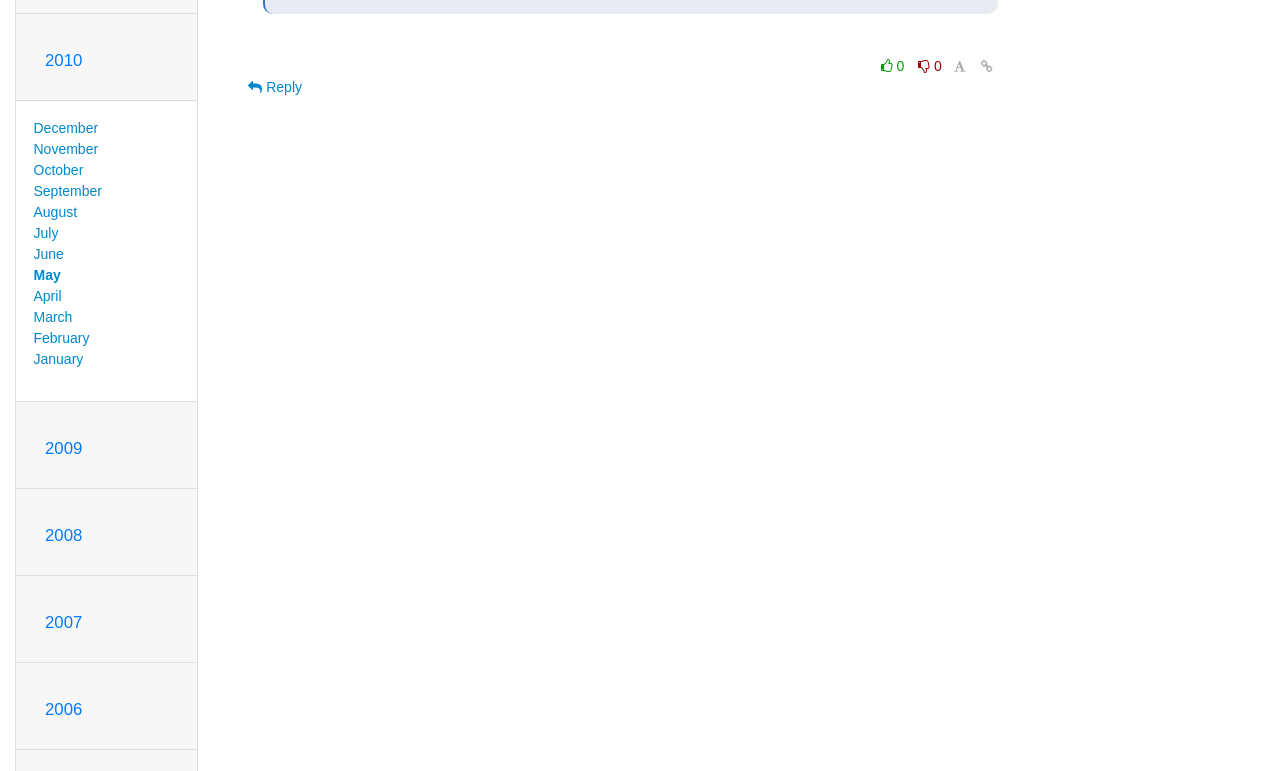Refer to the image and provide an in-depth answer to the question: 
What is the purpose of the icon with the text ''?

The icon with the text '' is a link element located near the text 'Display in fixed font', which suggests that clicking on this icon will toggle the display of text in a fixed font.